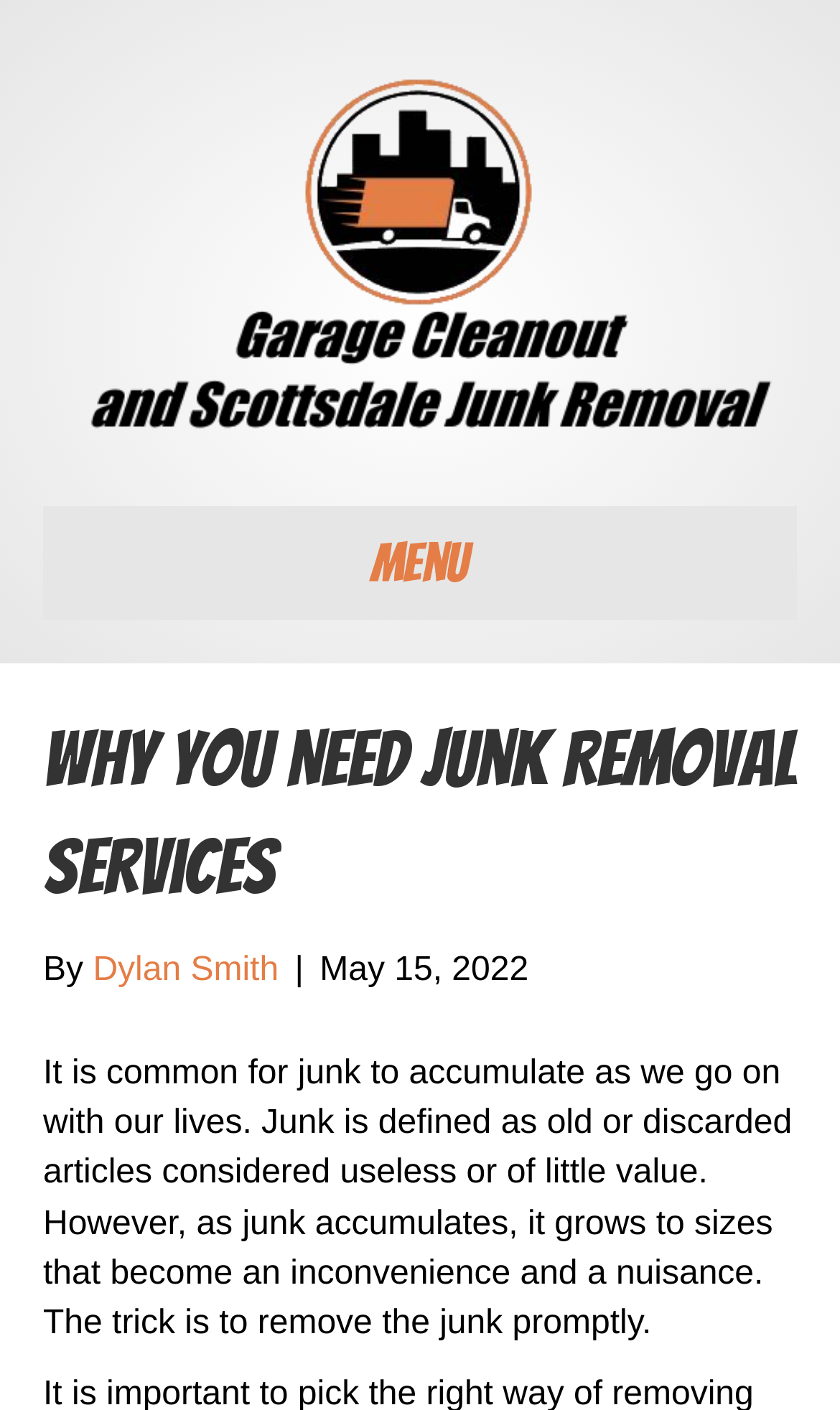Locate the UI element described by Dylan Smith in the provided webpage screenshot. Return the bounding box coordinates in the format (top-left x, top-left y, bottom-right x, bottom-right y), ensuring all values are between 0 and 1.

[0.111, 0.675, 0.332, 0.701]